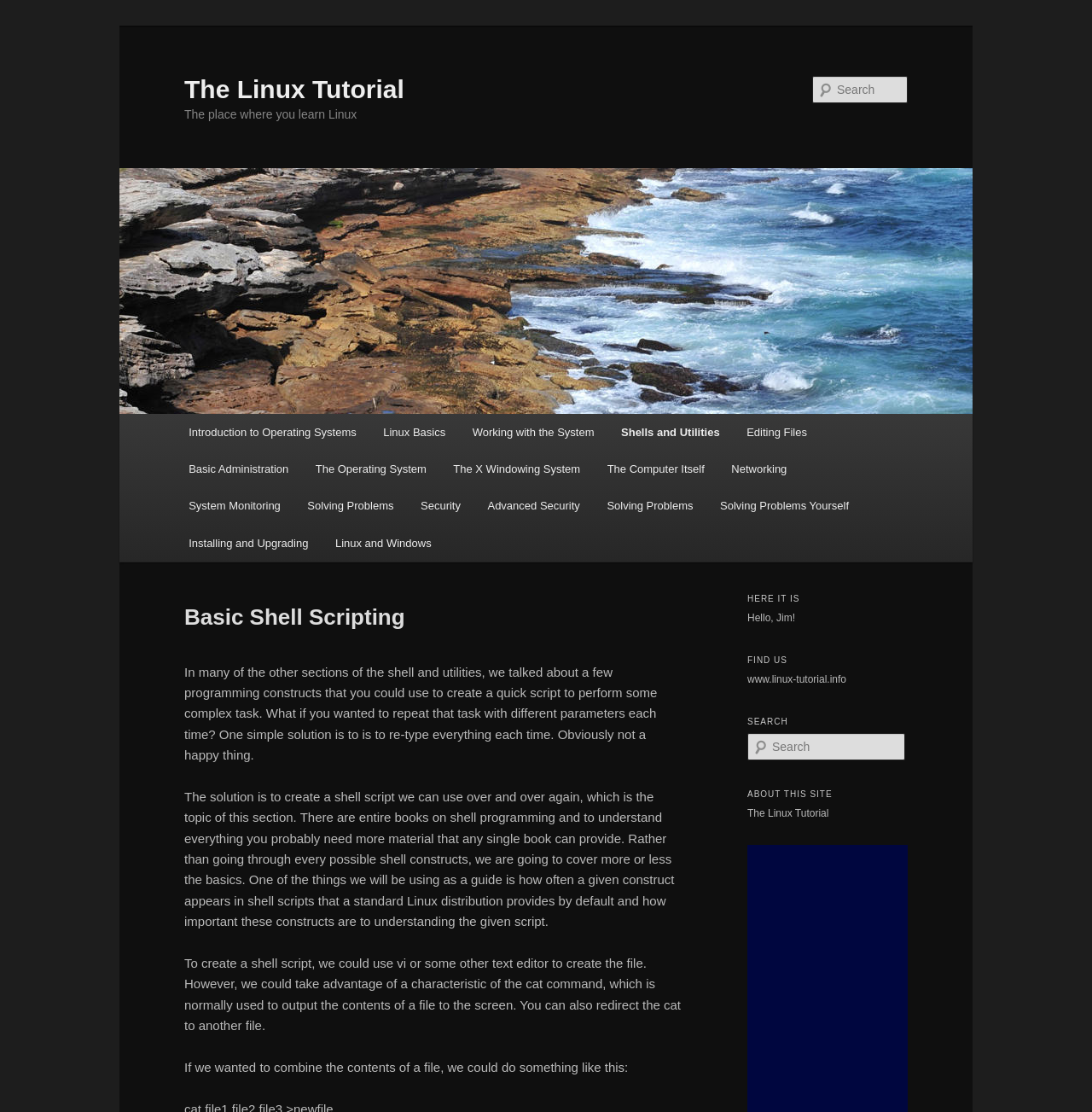What is the main topic of this webpage?
Analyze the image and deliver a detailed answer to the question.

The main topic of this webpage is Basic Shell Scripting, which is indicated by the heading 'Basic Shell Scripting' and the content of the webpage that discusses shell scripting.